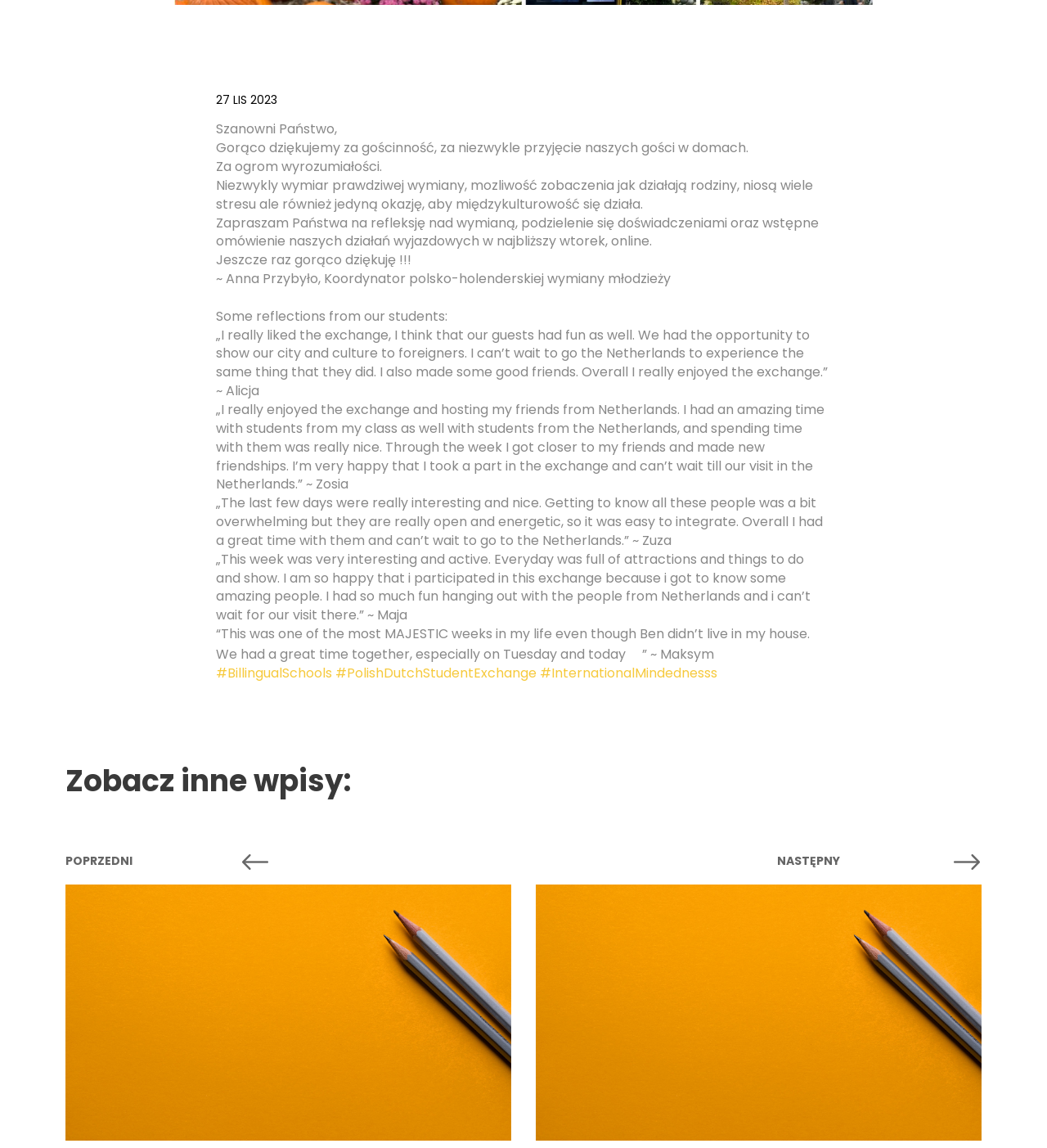What is the purpose of the links at the bottom of the page?
Look at the image and respond with a single word or a short phrase.

To navigate to other pages